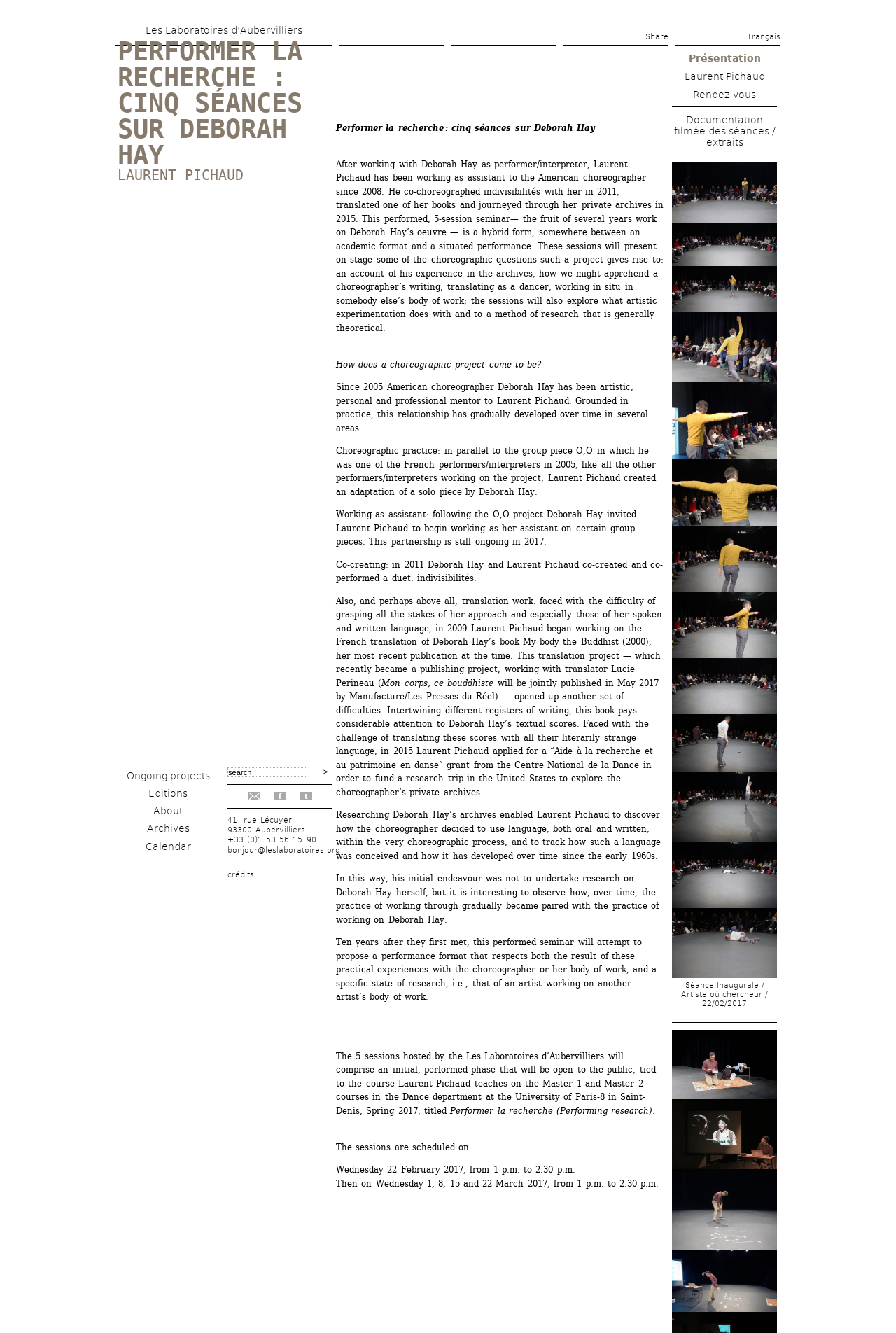Determine the bounding box coordinates of the section to be clicked to follow the instruction: "View the calendar". The coordinates should be given as four float numbers between 0 and 1, formatted as [left, top, right, bottom].

[0.162, 0.631, 0.213, 0.639]